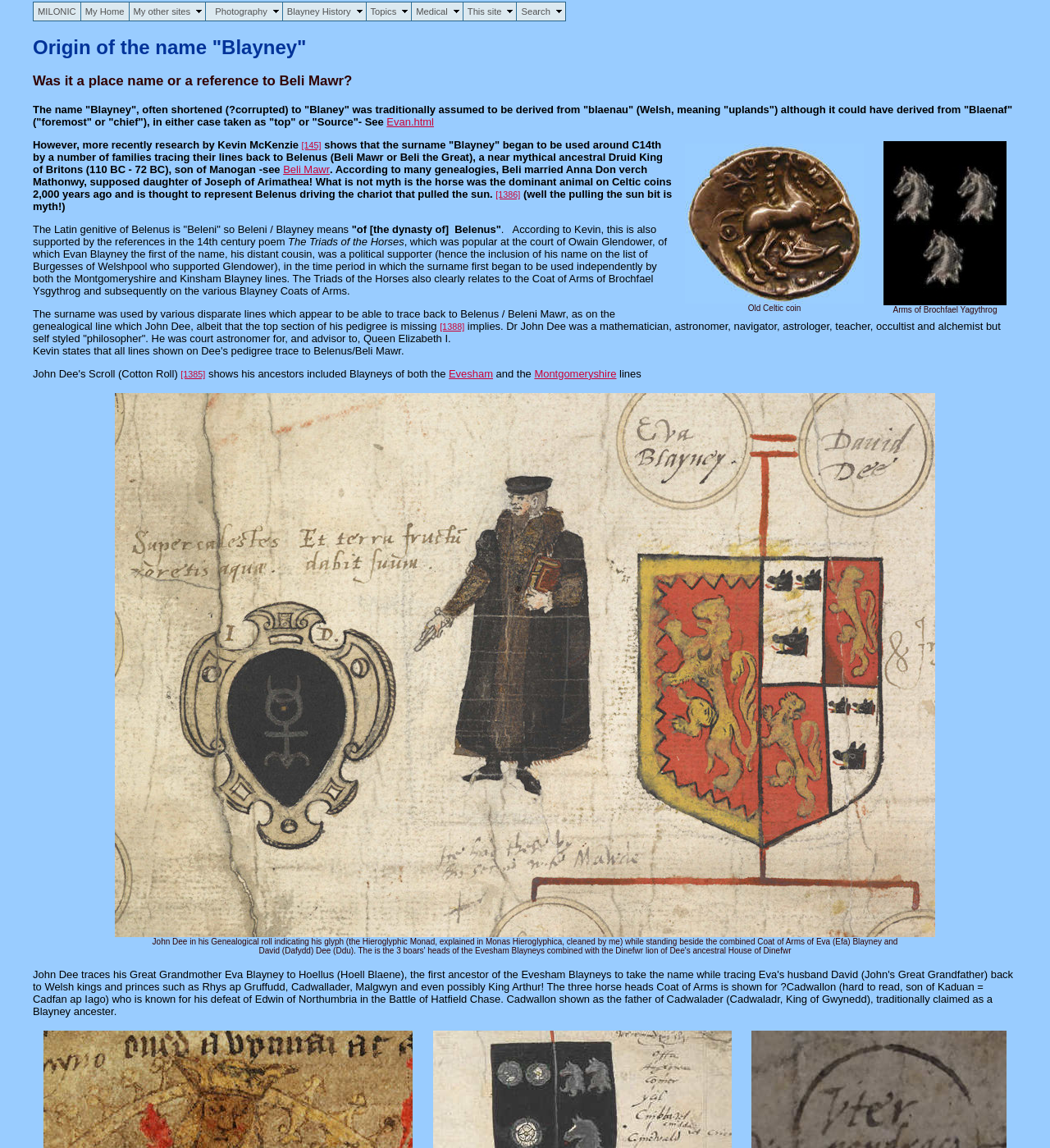Locate the bounding box coordinates of the area to click to fulfill this instruction: "View Photography". The bounding box should be presented as four float numbers between 0 and 1, in the order [left, top, right, bottom].

[0.196, 0.002, 0.258, 0.018]